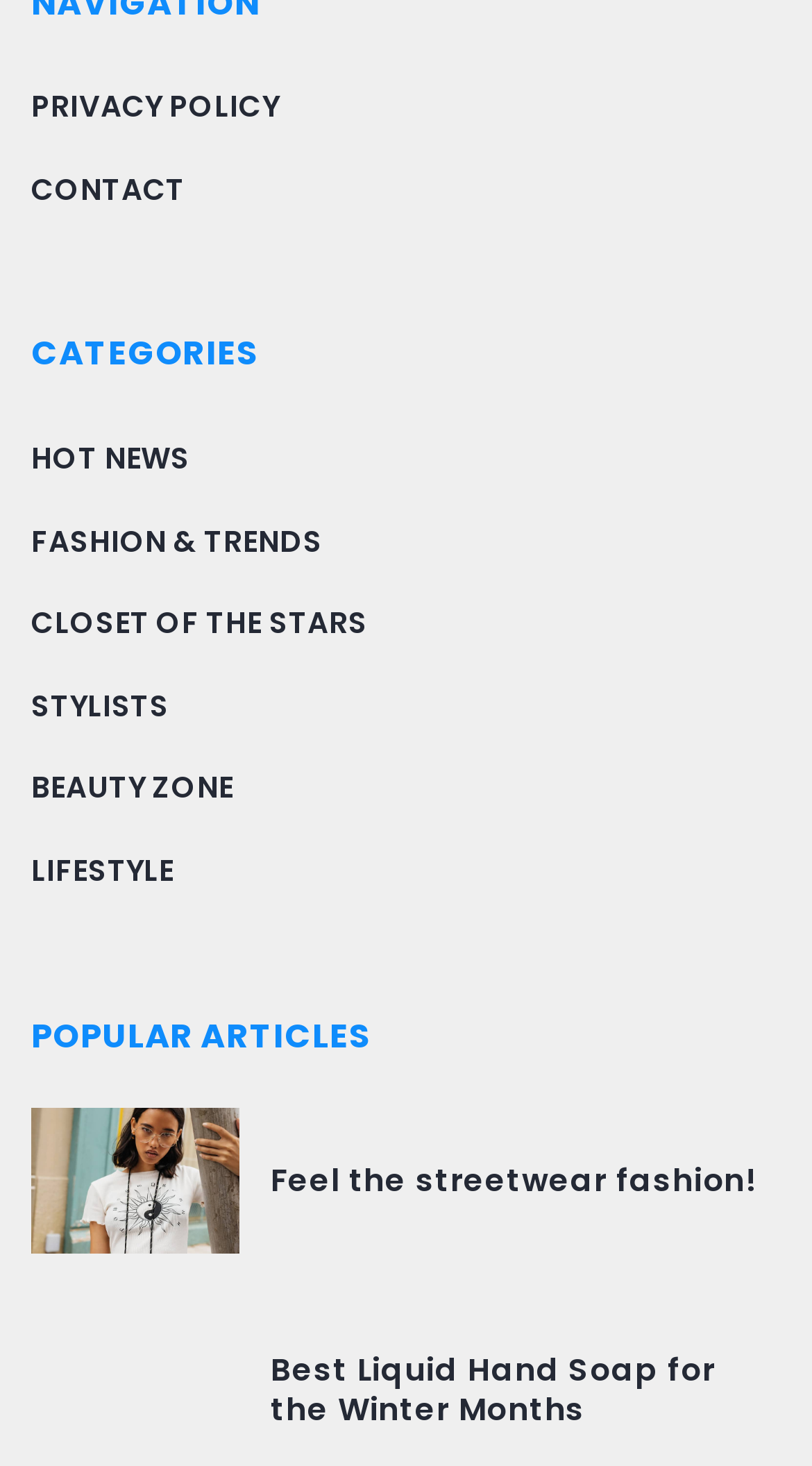Give the bounding box coordinates for the element described as: "Fashion & trends".

[0.038, 0.354, 0.397, 0.383]